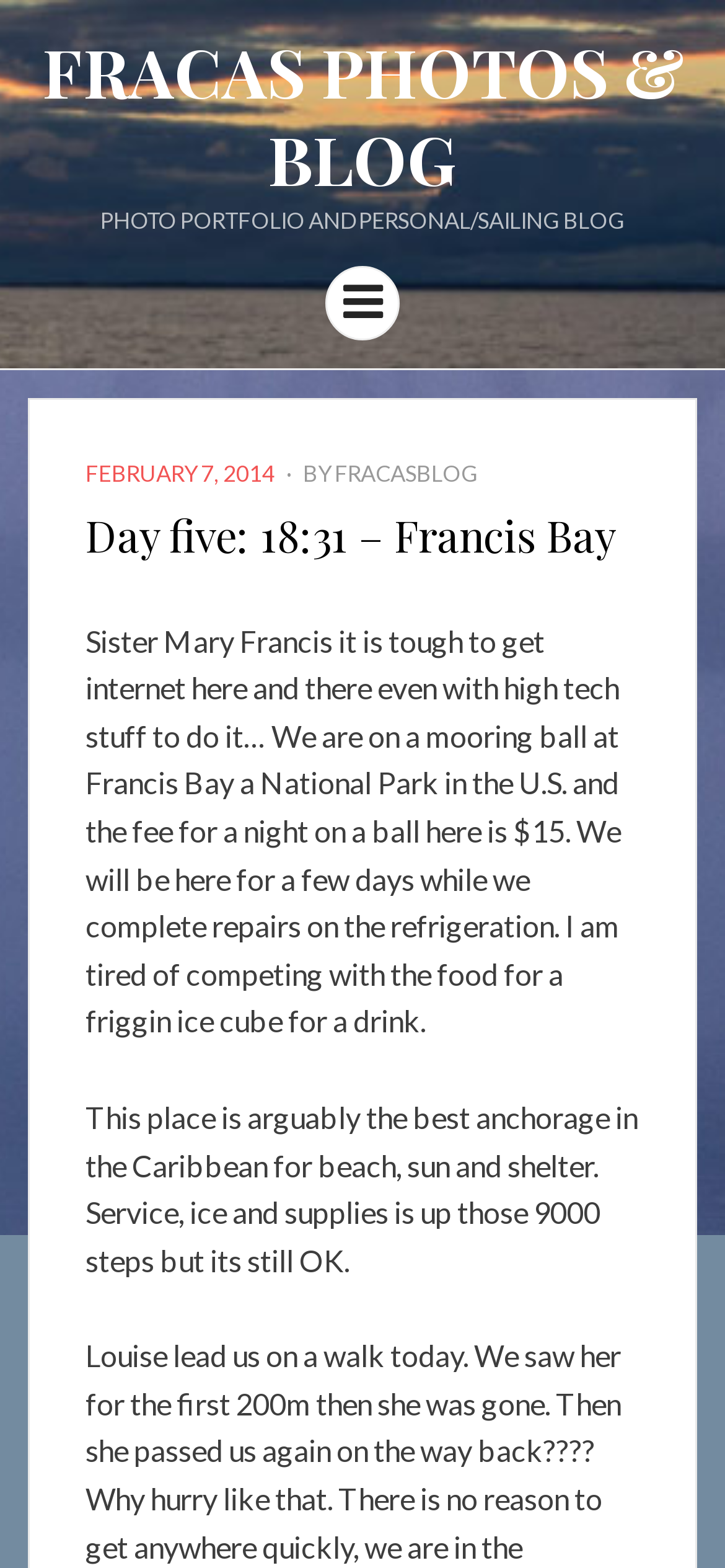Identify and generate the primary title of the webpage.

Day five: 18:31 – Francis Bay